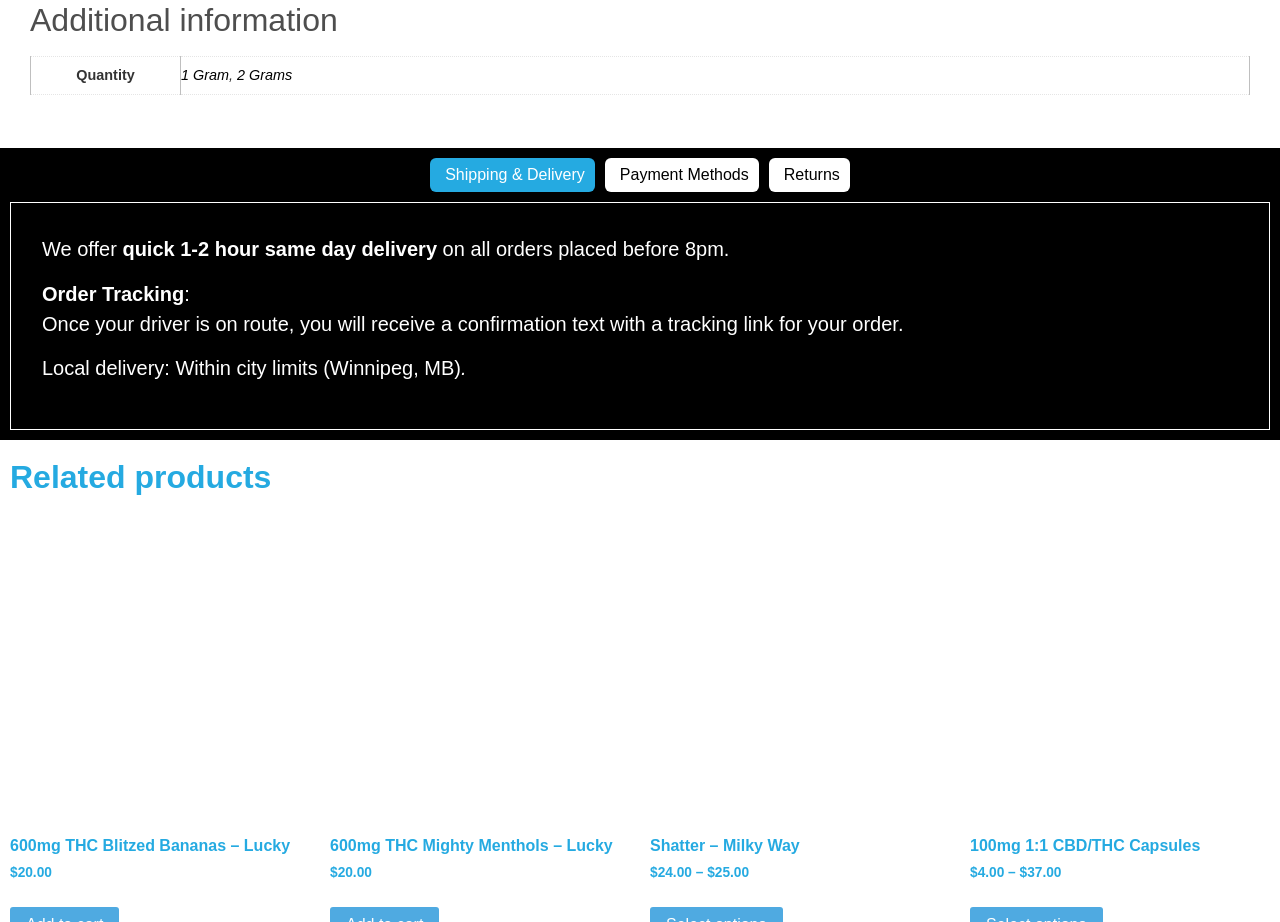Locate the bounding box coordinates of the area to click to fulfill this instruction: "Select the Payment Methods tab". The bounding box should be presented as four float numbers between 0 and 1, in the order [left, top, right, bottom].

[0.473, 0.172, 0.593, 0.209]